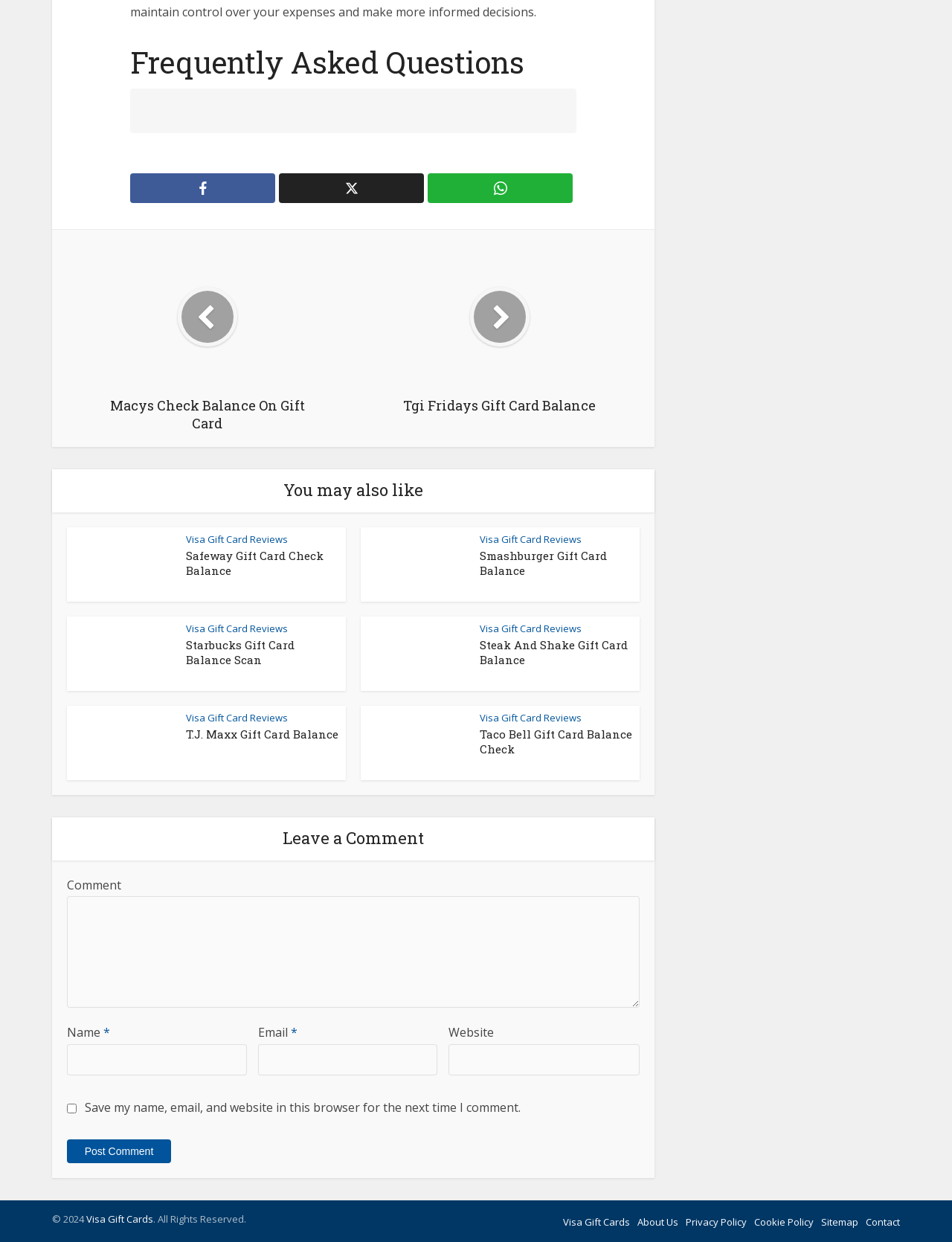Please specify the coordinates of the bounding box for the element that should be clicked to carry out this instruction: "View Tgi Fridays gift card balance". The coordinates must be four float numbers between 0 and 1, formatted as [left, top, right, bottom].

[0.379, 0.197, 0.671, 0.334]